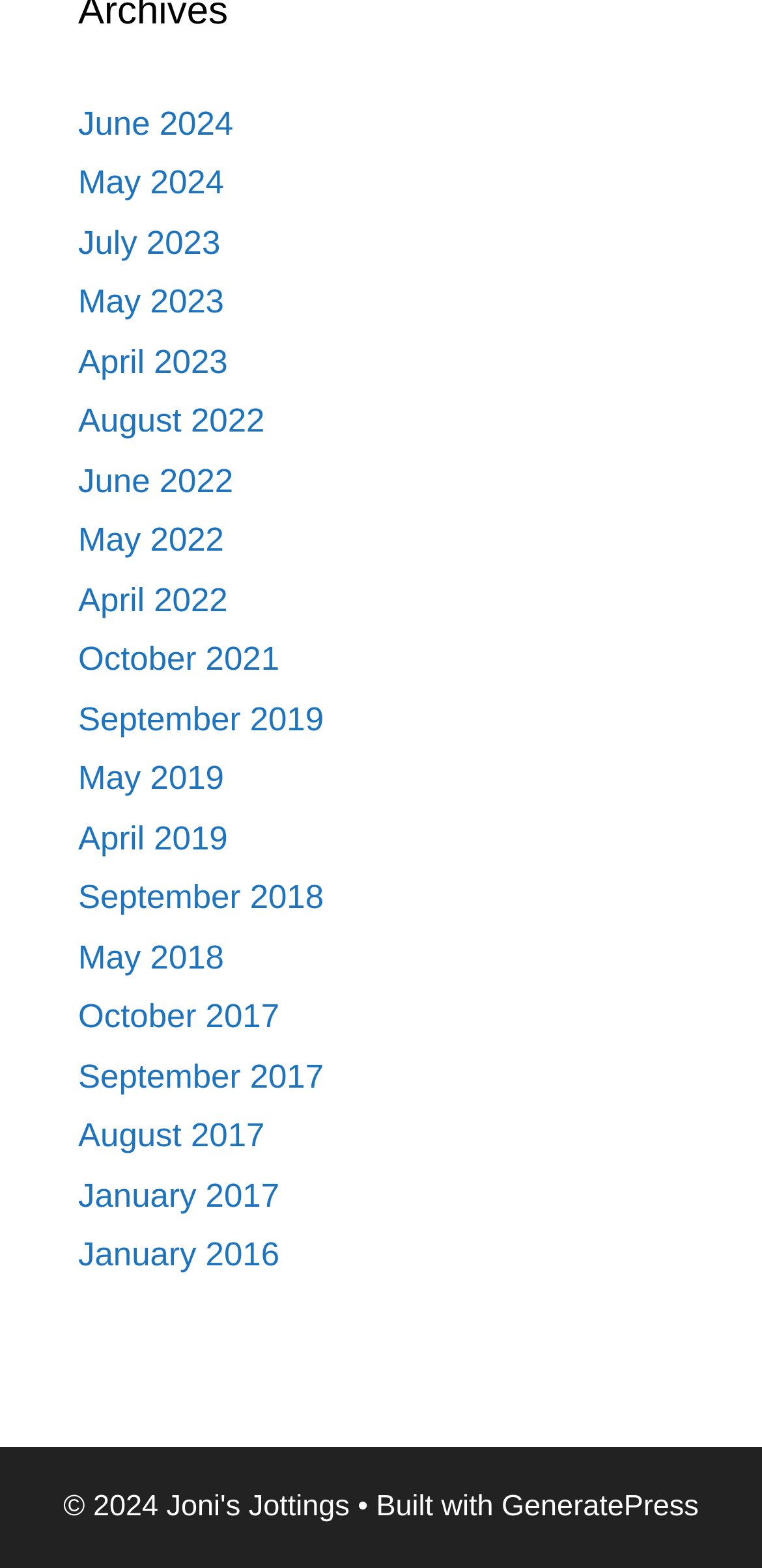How many months are listed from 2022?
Use the information from the image to give a detailed answer to the question.

I counted the number of links related to 2022 and found that there are three months listed: August 2022, June 2022, and May 2022.